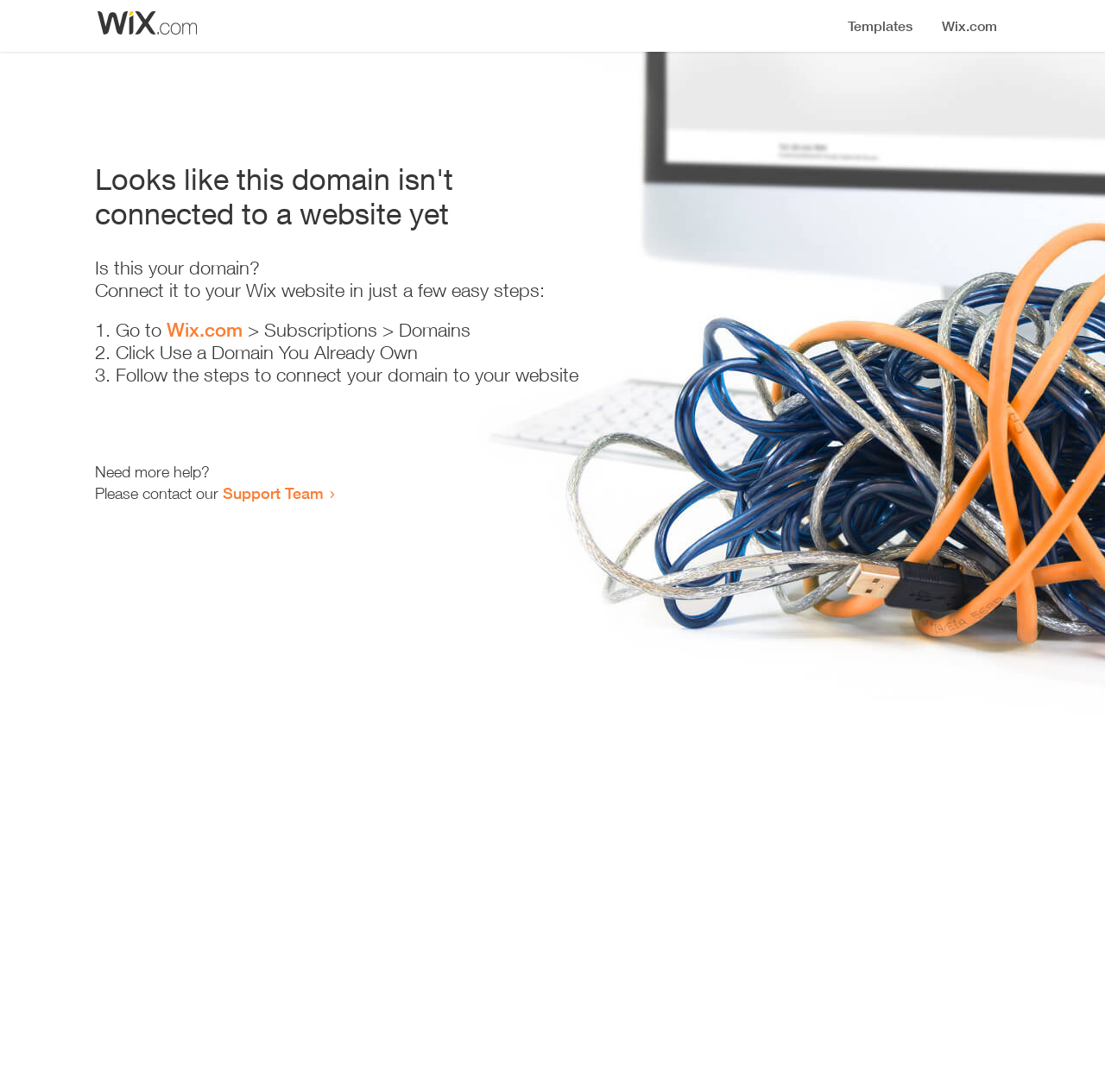What is the main issue with the domain?
Refer to the image and give a detailed response to the question.

Based on the heading 'Looks like this domain isn't connected to a website yet', it is clear that the main issue with the domain is that it is not connected to a website.